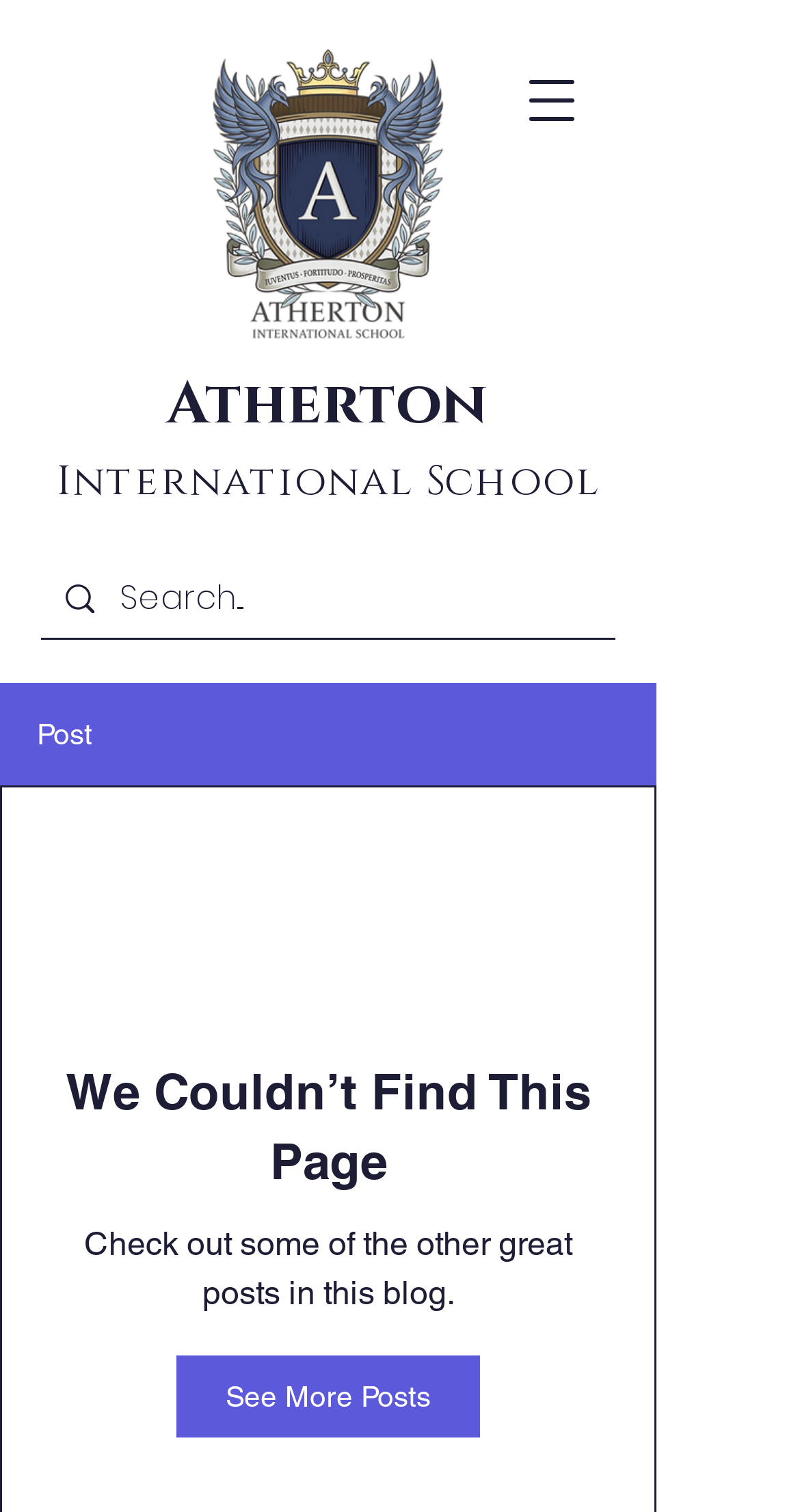What is the logo of the school?
Please provide a comprehensive answer based on the details in the screenshot.

The logo of the school can be found at the top left corner of the webpage, which is an image with the text 'AIS Atherton International School Logo'.